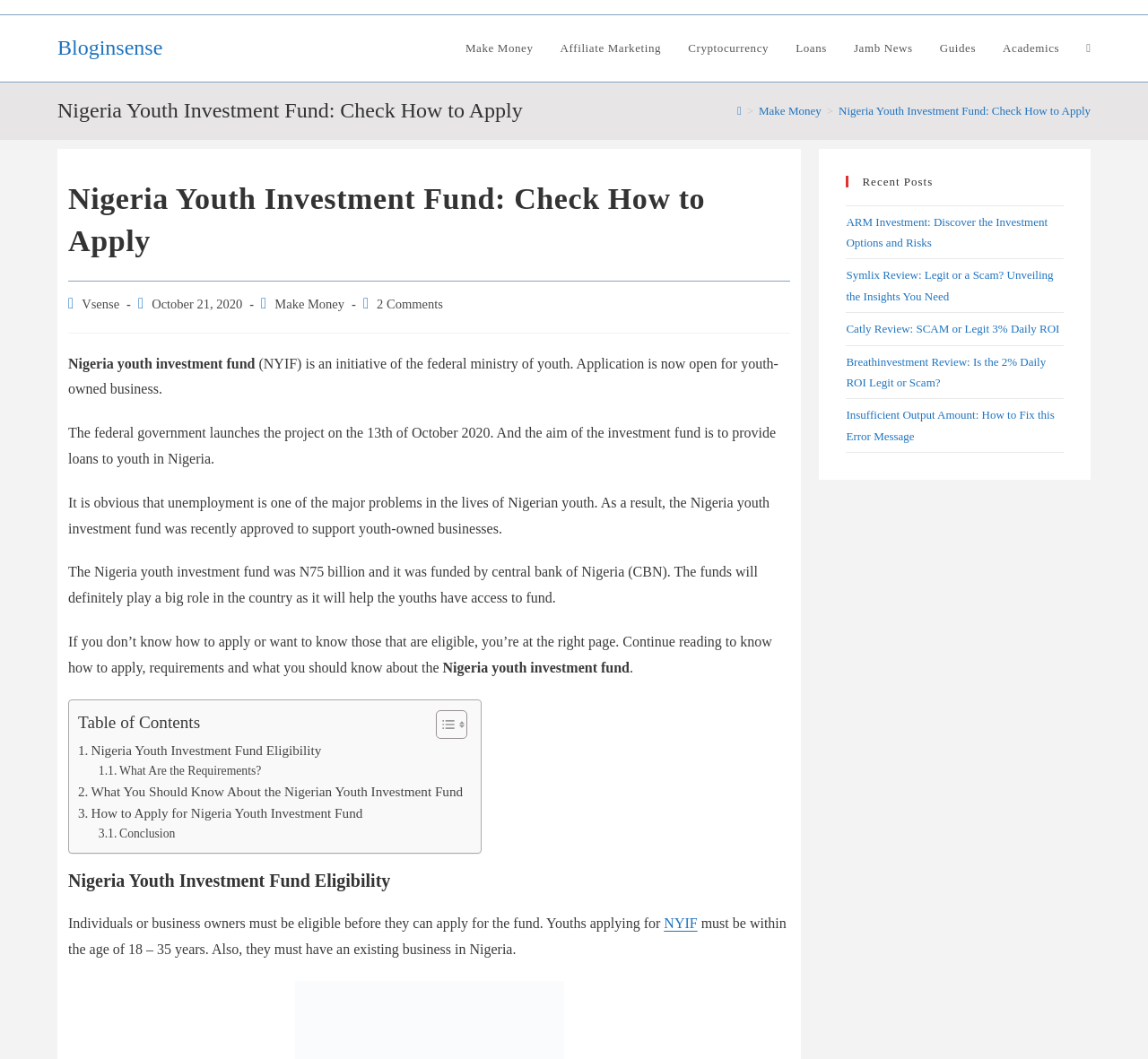Answer the following inquiry with a single word or phrase:
Who funded the Nigeria Youth Investment Fund?

Central Bank of Nigeria (CBN)